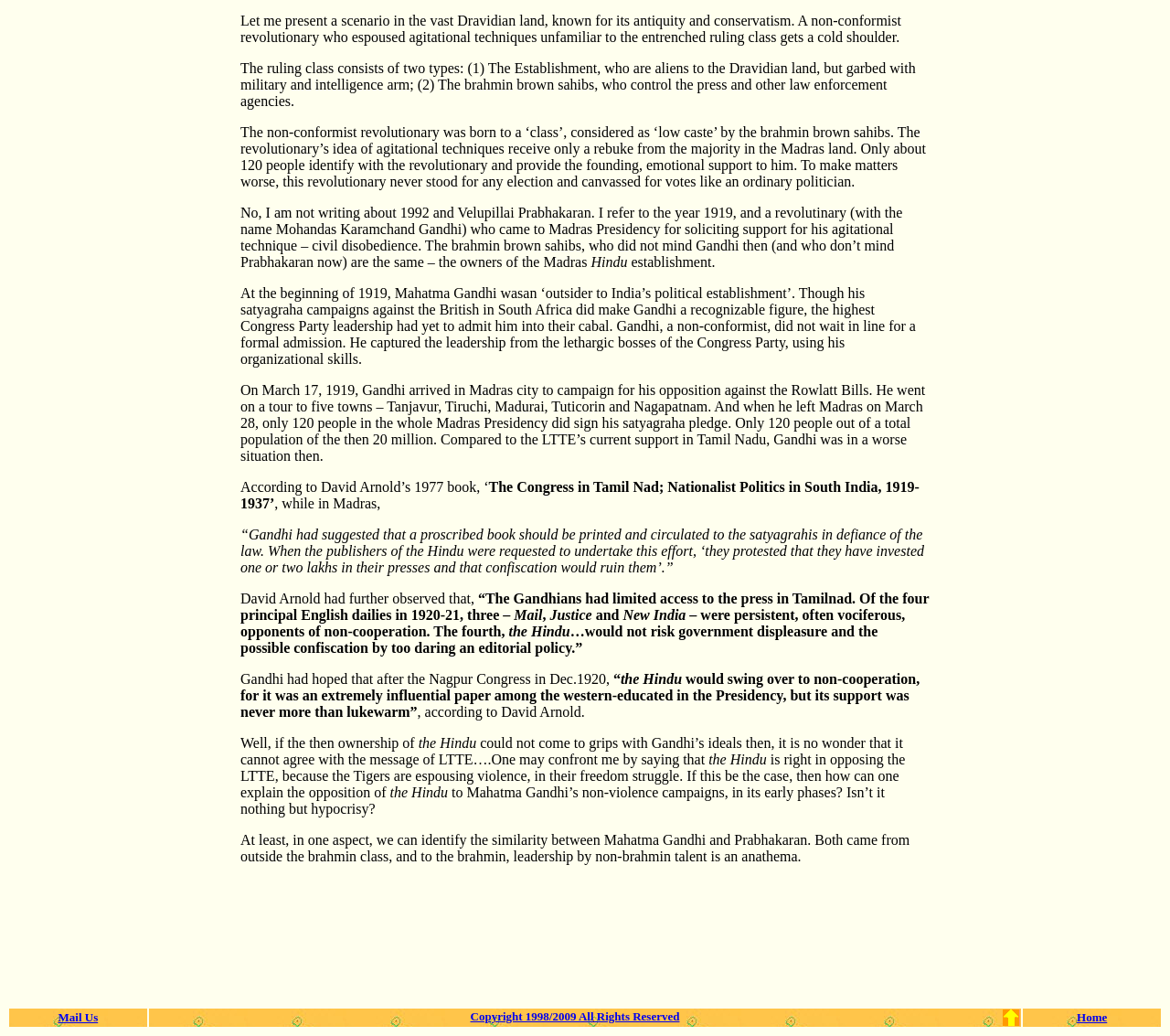Determine the bounding box coordinates (top-left x, top-left y, bottom-right x, bottom-right y) of the UI element described in the following text: Home

[0.92, 0.974, 0.946, 0.989]